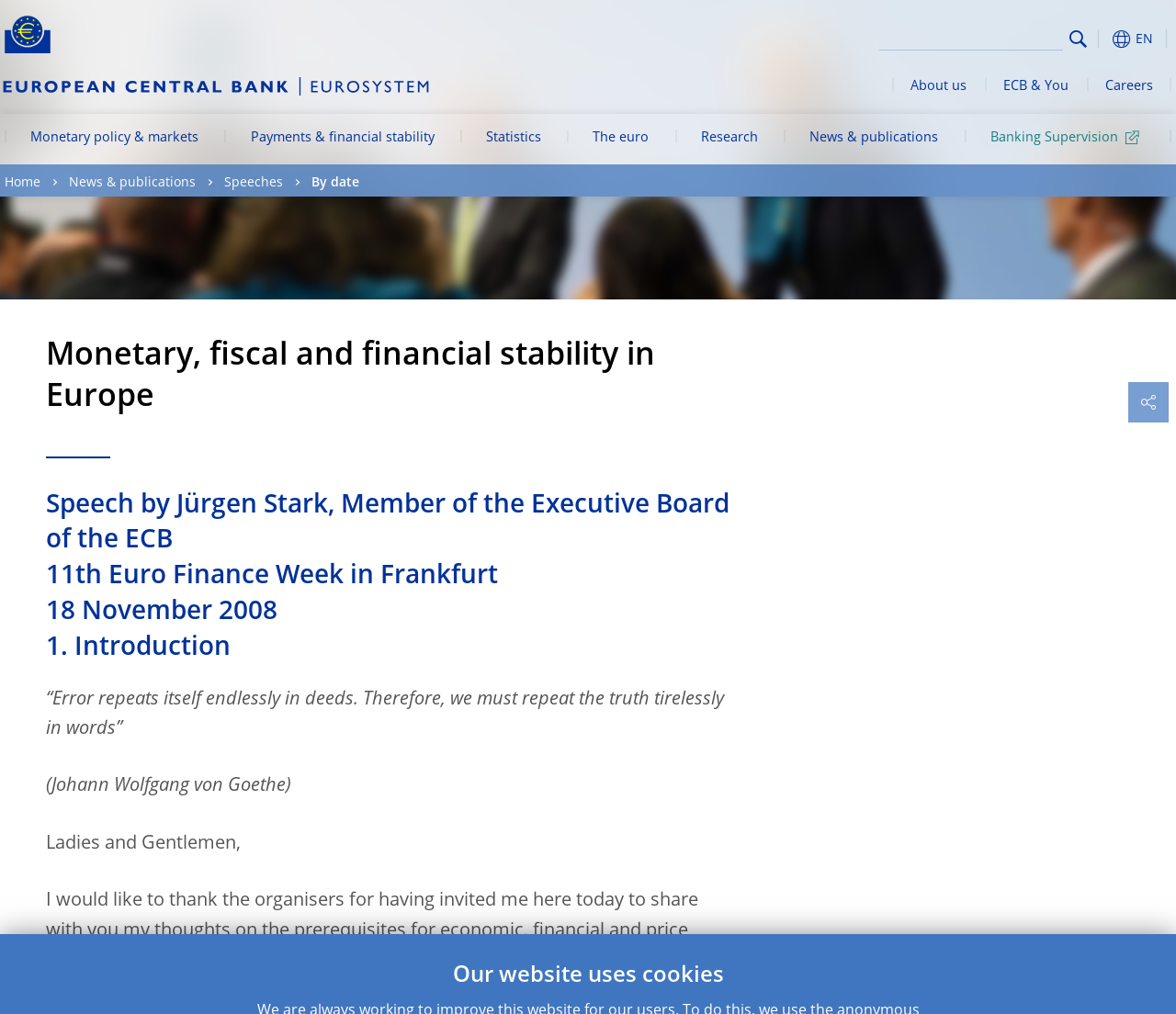What are the main navigation categories?
Observe the image and answer the question with a one-word or short phrase response.

Monetary policy, Payments, Statistics, etc.